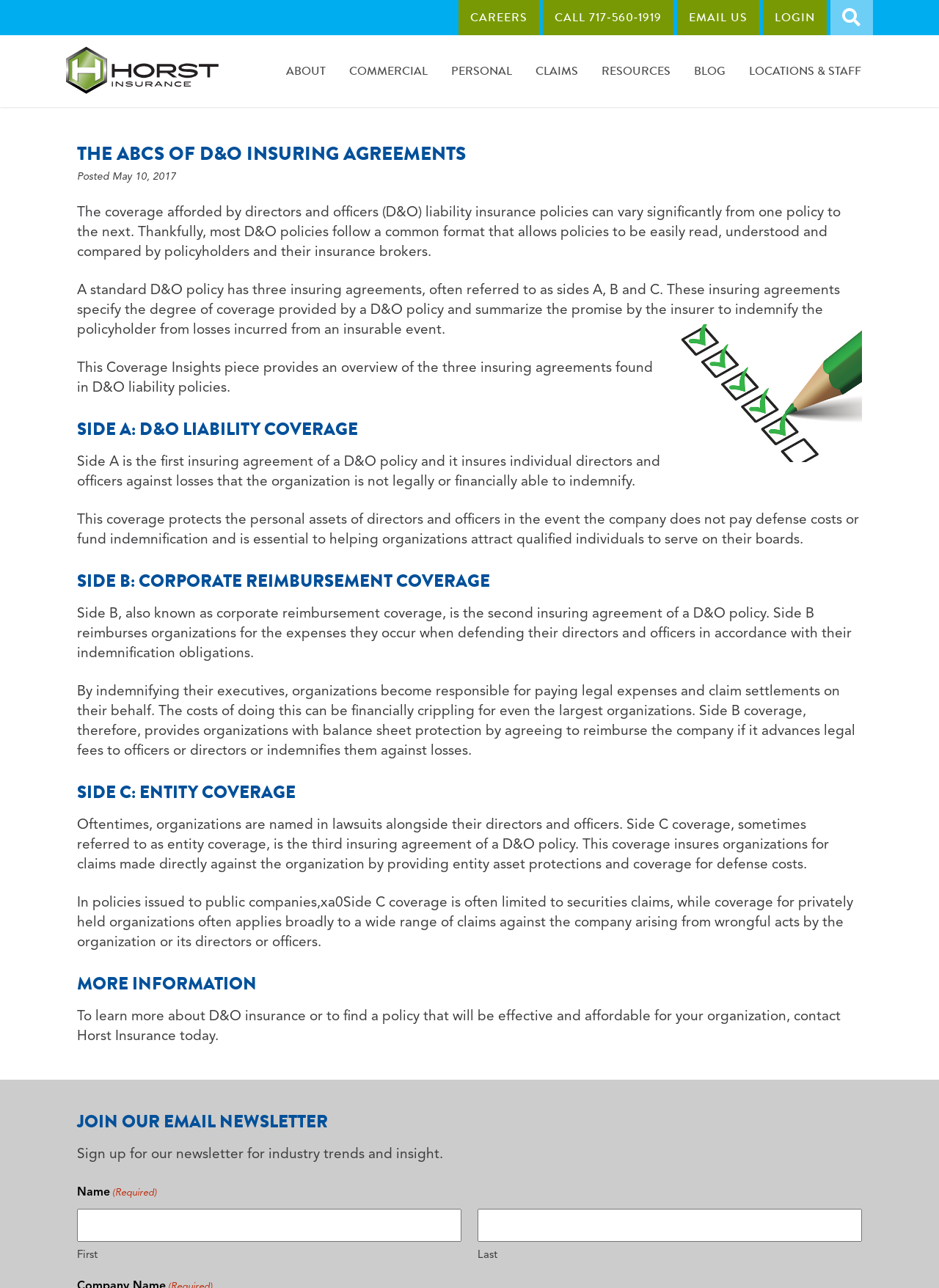Give a complete and precise description of the webpage's appearance.

This webpage is about the ABCs of D&O Insuring Agreements, provided by Horst Insurance. At the top, there is a banner with a site header, navigation links, and a logo. The navigation links include "CAREERS", "CALL 717-560-1919", "EMAIL US", and "LOGIN". Below the banner, there is a main section with a heading "THE ABCS OF D&O INSURING AGREEMENTS". 

The main content is divided into several sections, each with a heading. The first section provides an overview of D&O liability insurance policies, explaining that they can vary significantly but follow a common format. There is an image related to D&O insurance on the right side of this section. 

The following sections explain the three insuring agreements found in D&O liability policies: Side A, Side B, and Side C. Each section has a heading and provides detailed information about the coverage provided by each side. 

At the bottom of the page, there are additional sections, including "MORE INFORMATION", "JOIN OUR EMAIL NEWSLETTER", and a form to sign up for the newsletter. The form has two required text boxes for first and last names.